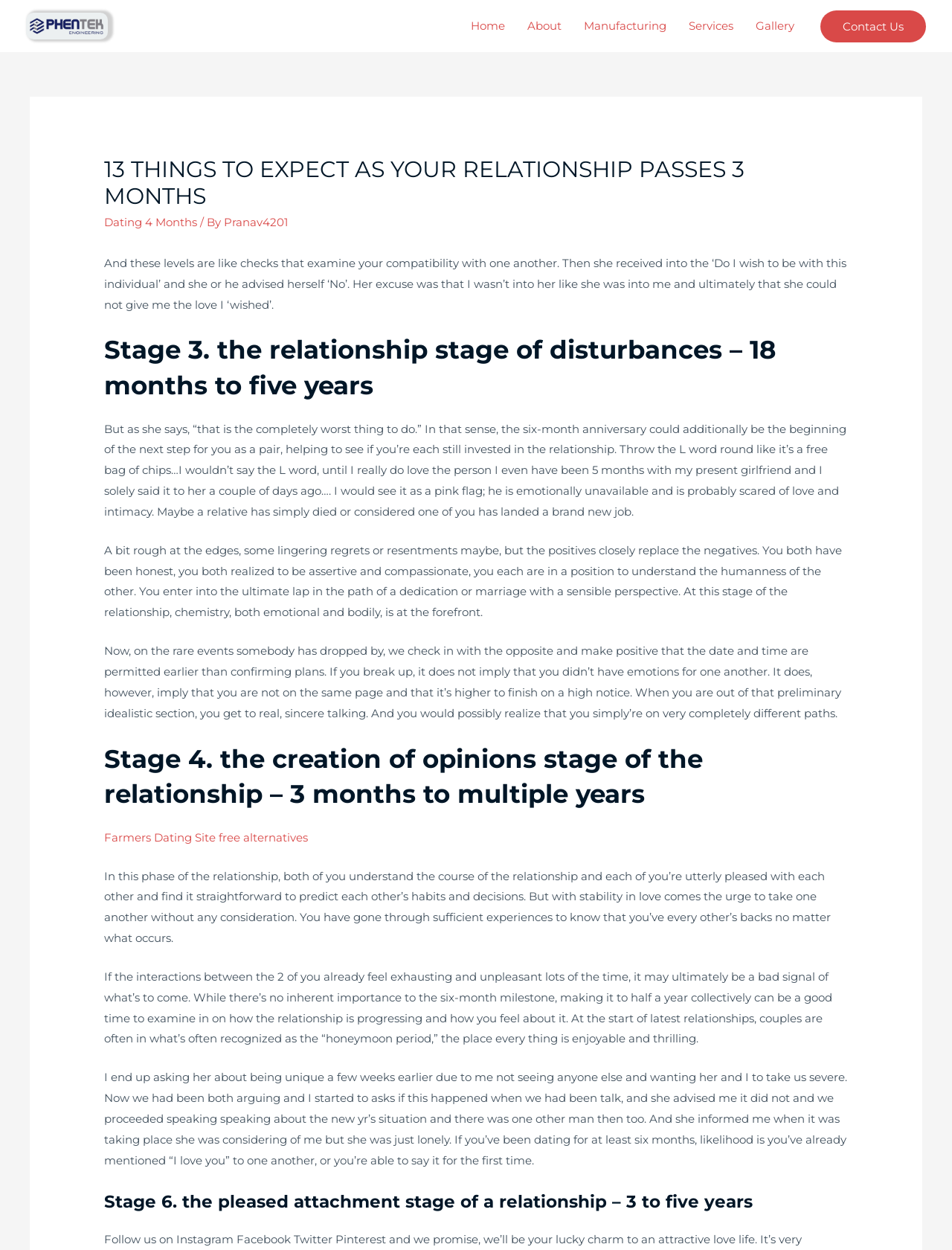Give a concise answer using one word or a phrase to the following question:
What is the topic of the article?

Relationship stages